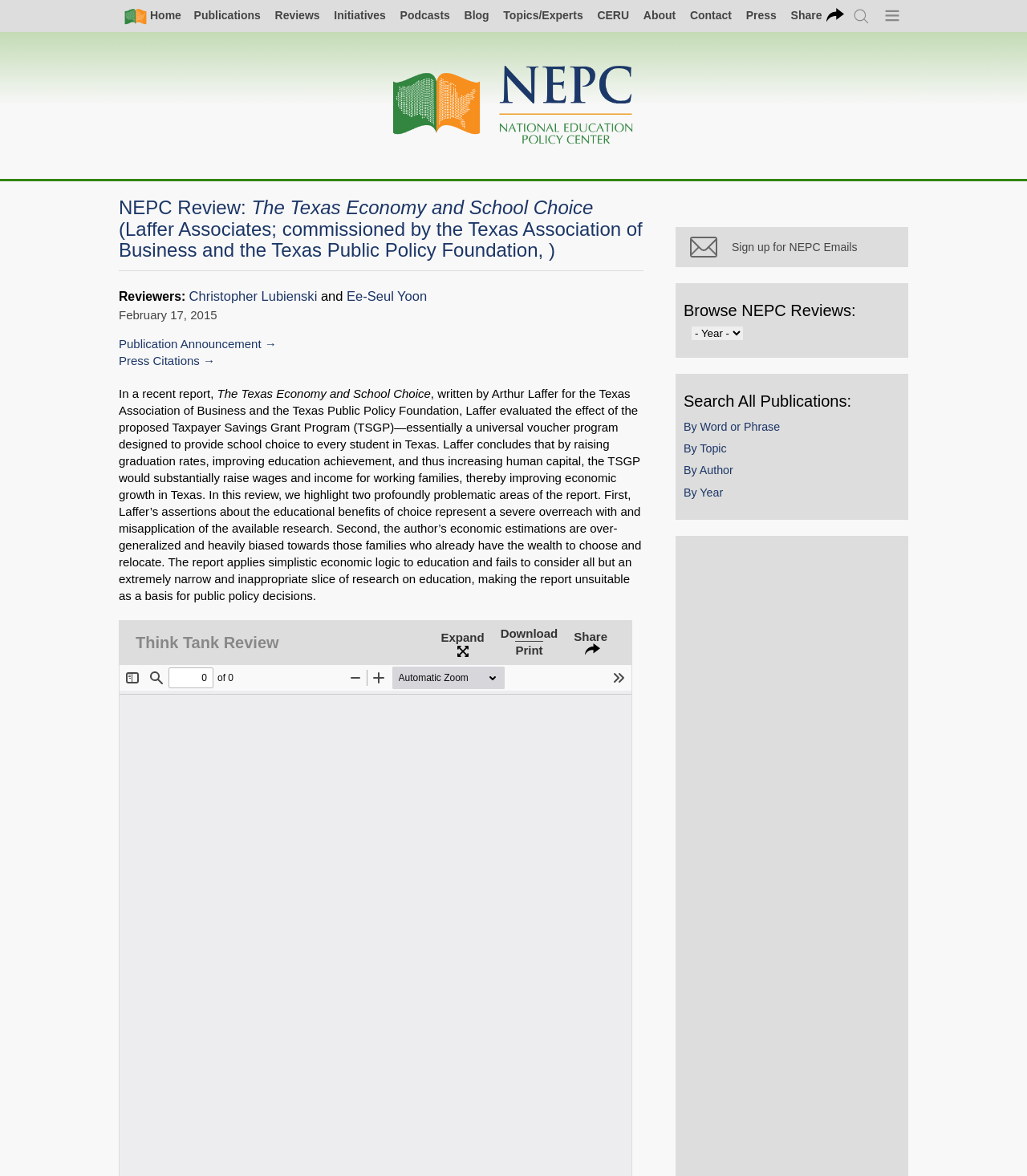Kindly provide the bounding box coordinates of the section you need to click on to fulfill the given instruction: "Search for something".

[0.828, 0.004, 0.852, 0.023]